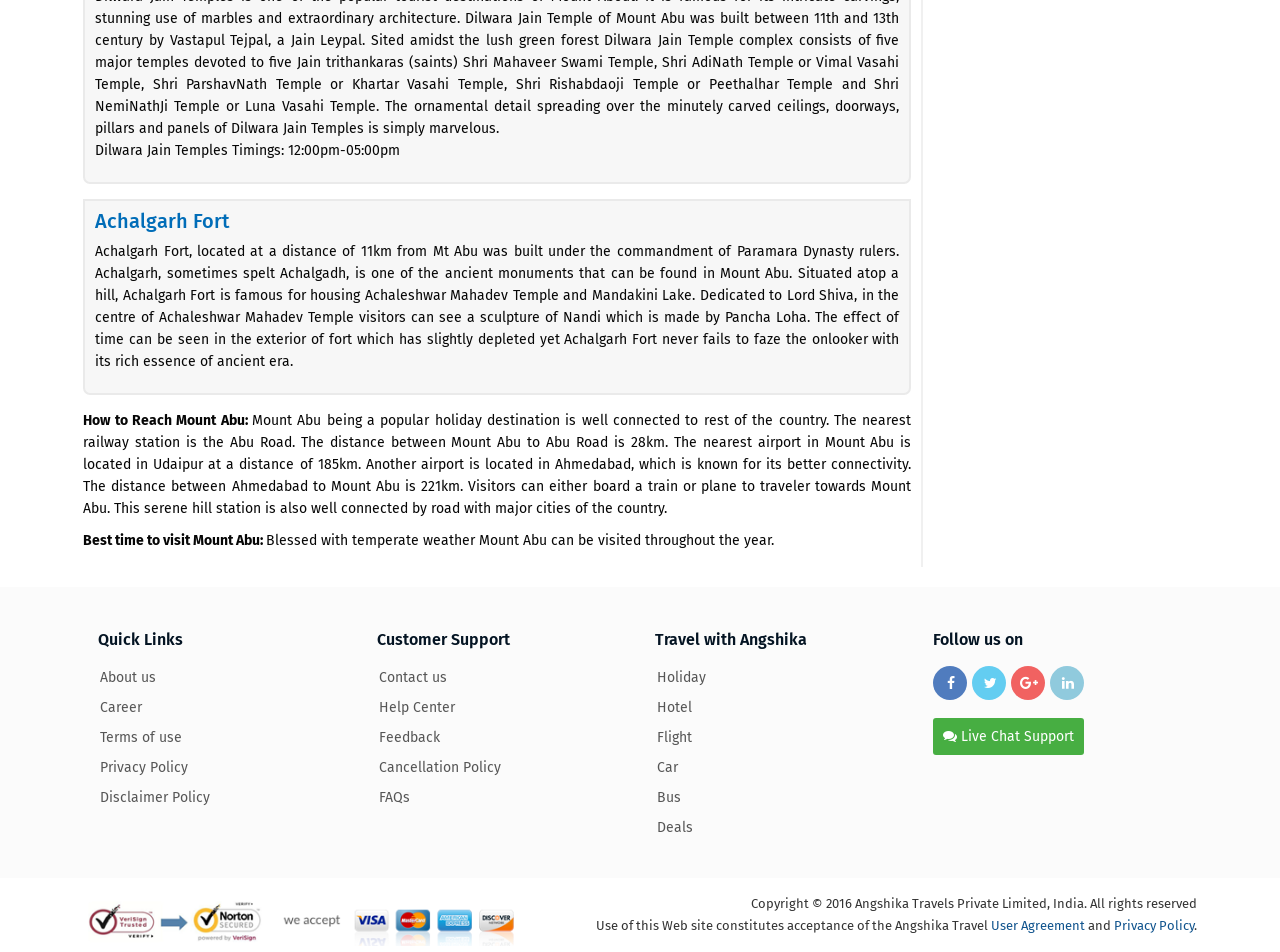Please determine the bounding box coordinates of the section I need to click to accomplish this instruction: "Contact 'Live Chat Support'".

[0.729, 0.754, 0.847, 0.793]